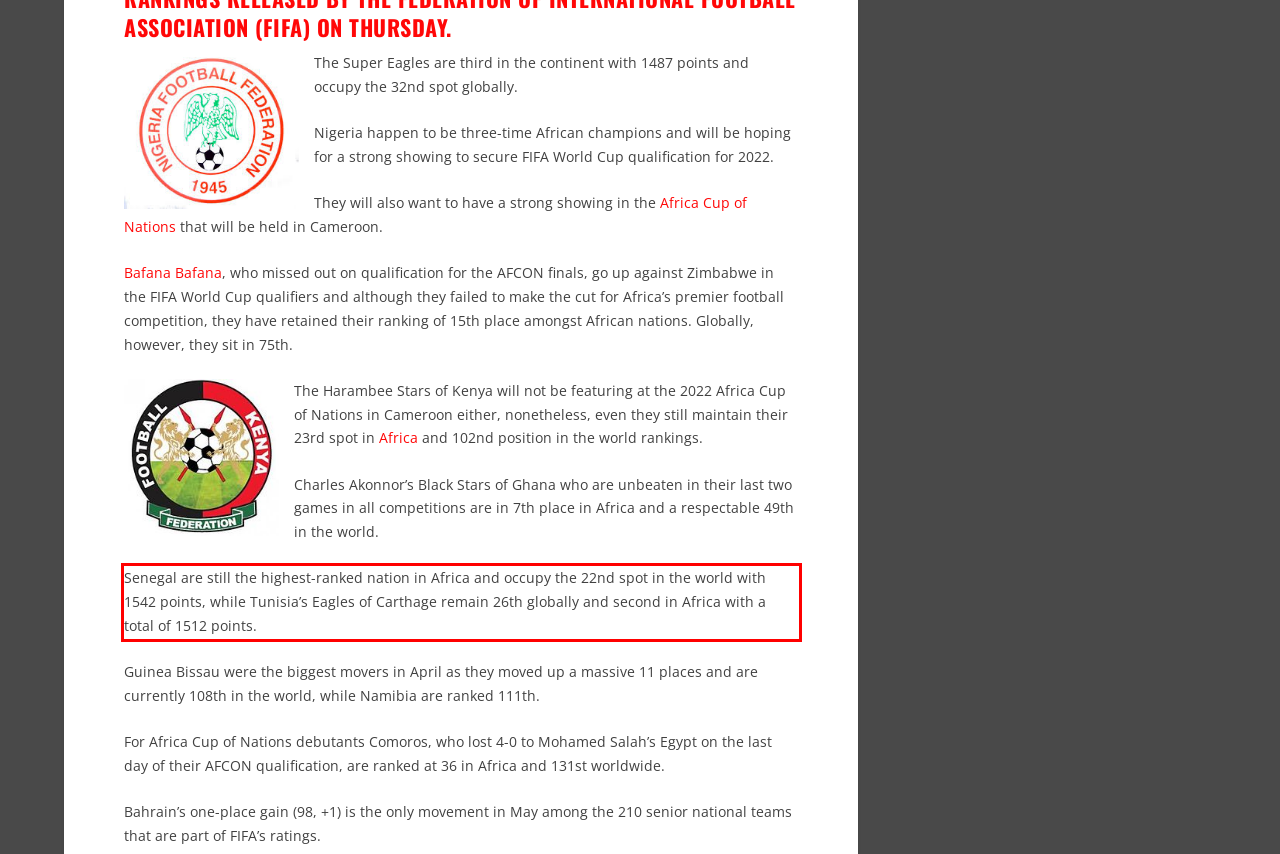Inspect the webpage screenshot that has a red bounding box and use OCR technology to read and display the text inside the red bounding box.

Senegal are still the highest-ranked nation in Africa and occupy the 22nd spot in the world with 1542 points, while Tunisia’s Eagles of Carthage remain 26th globally and second in Africa with a total of 1512 points.